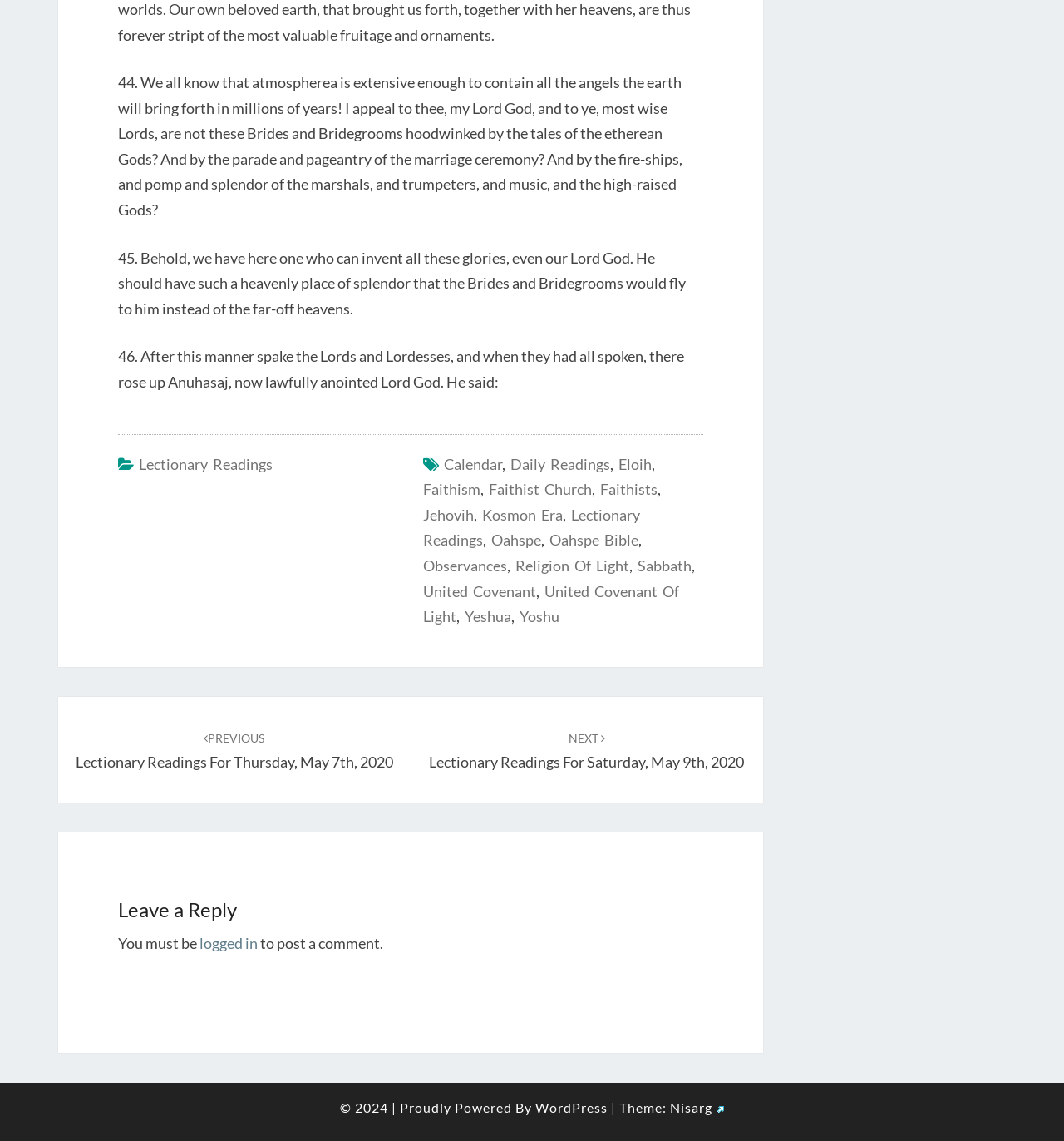What is the topic of the text?
Answer the question with a single word or phrase, referring to the image.

Faithism